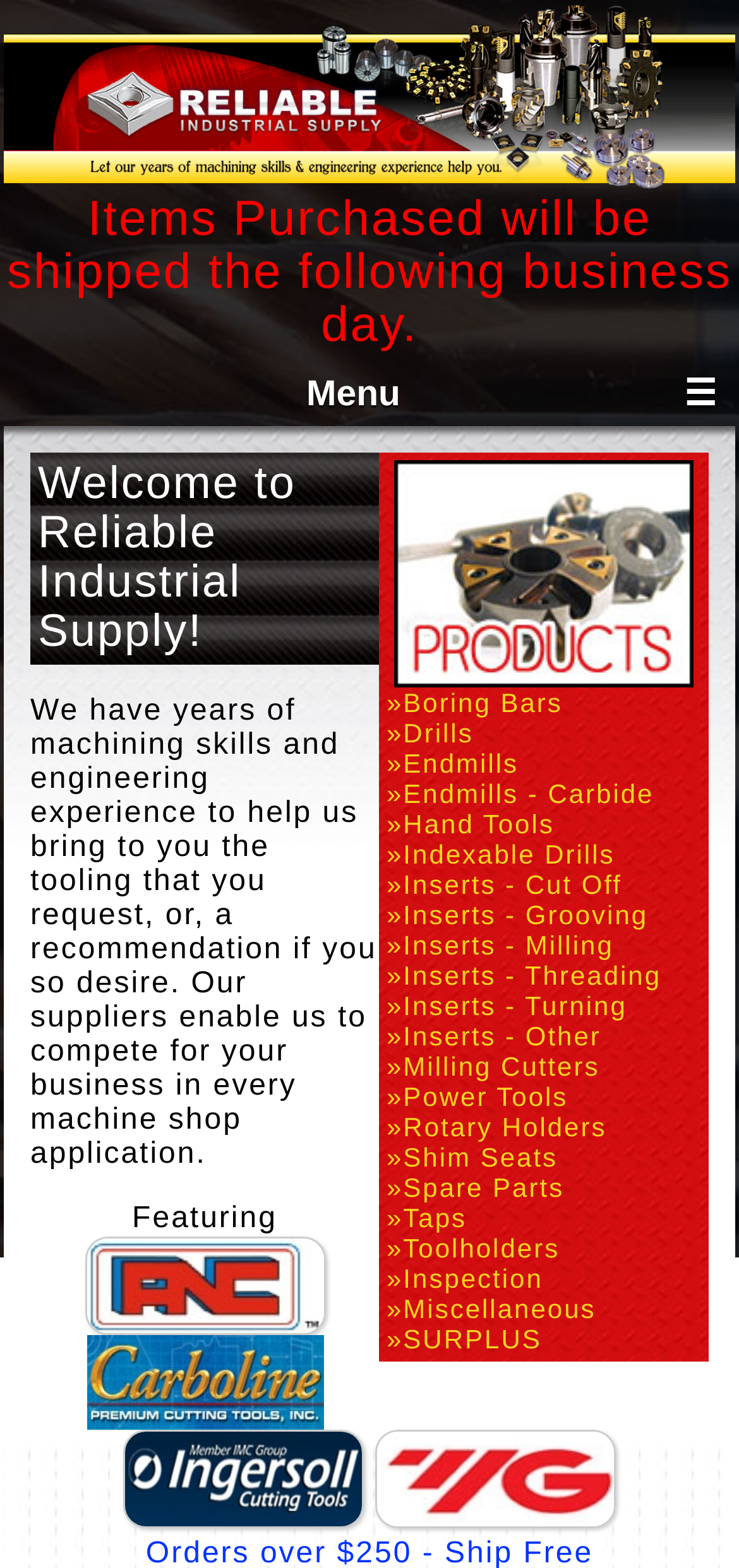Identify and provide the bounding box for the element described by: "»Power Tools".

[0.523, 0.69, 0.769, 0.709]